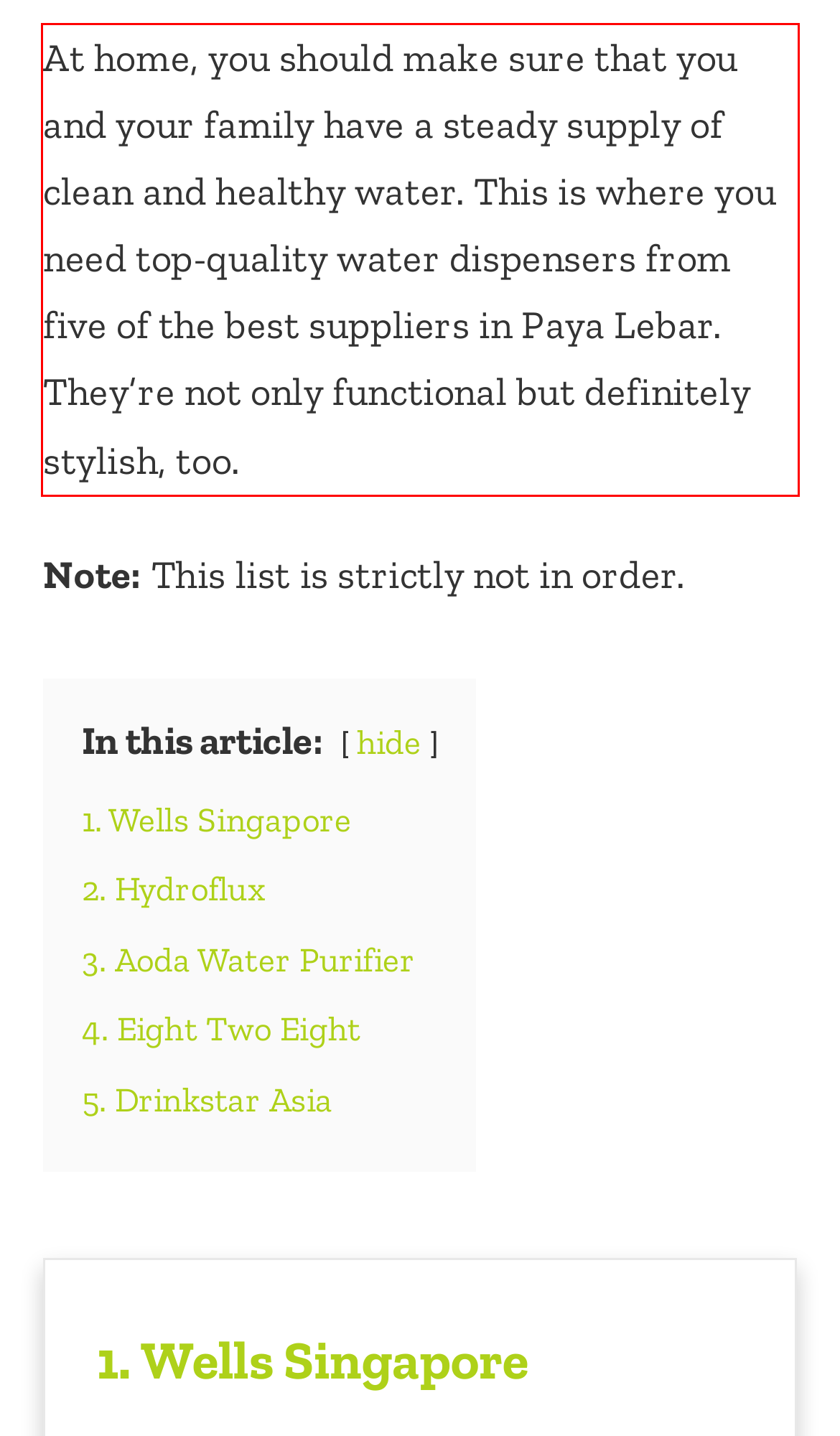Given a screenshot of a webpage with a red bounding box, extract the text content from the UI element inside the red bounding box.

At home, you should make sure that you and your family have a steady supply of clean and healthy water. This is where you need top-quality water dispensers from five of the best suppliers in Paya Lebar. They’re not only functional but definitely stylish, too.